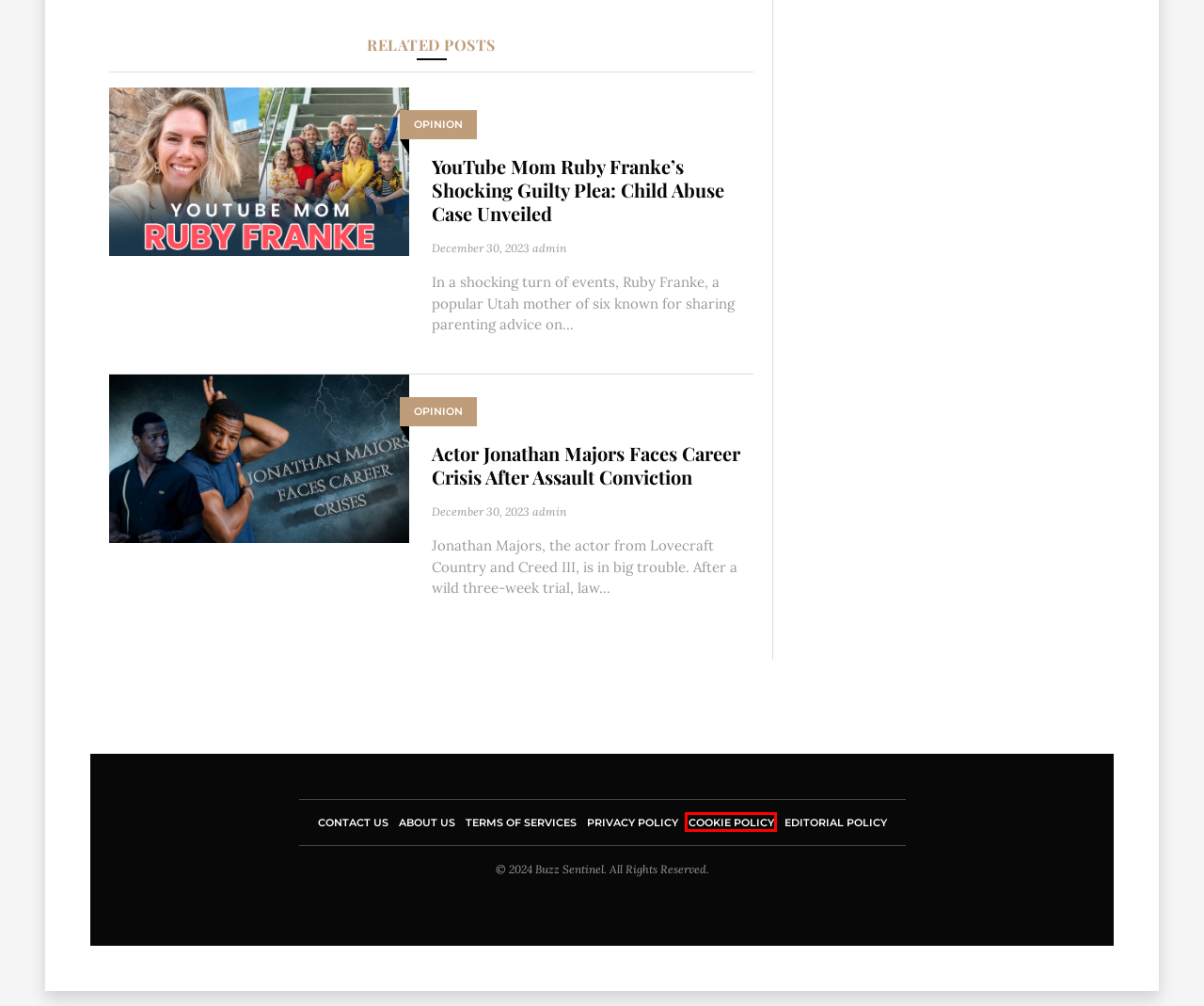Look at the screenshot of a webpage that includes a red bounding box around a UI element. Select the most appropriate webpage description that matches the page seen after clicking the highlighted element. Here are the candidates:
A. Contact - Buzz Sentinel
B. Cookie Policy - Buzz Sentinel
C. Editorial Policy - Buzz Sentinel
D. YouTube Mom Ruby Franke's Shocking Guilty Plea Buzz Sentinel
E. Actor Jonathan Majors Faces Career Crisis After Assault Conviction - Buzz Sentinel
F. Terms of Services - Buzz Sentinel
G. About - Buzz Sentinel
H. News Archives - Buzz Sentinel

B